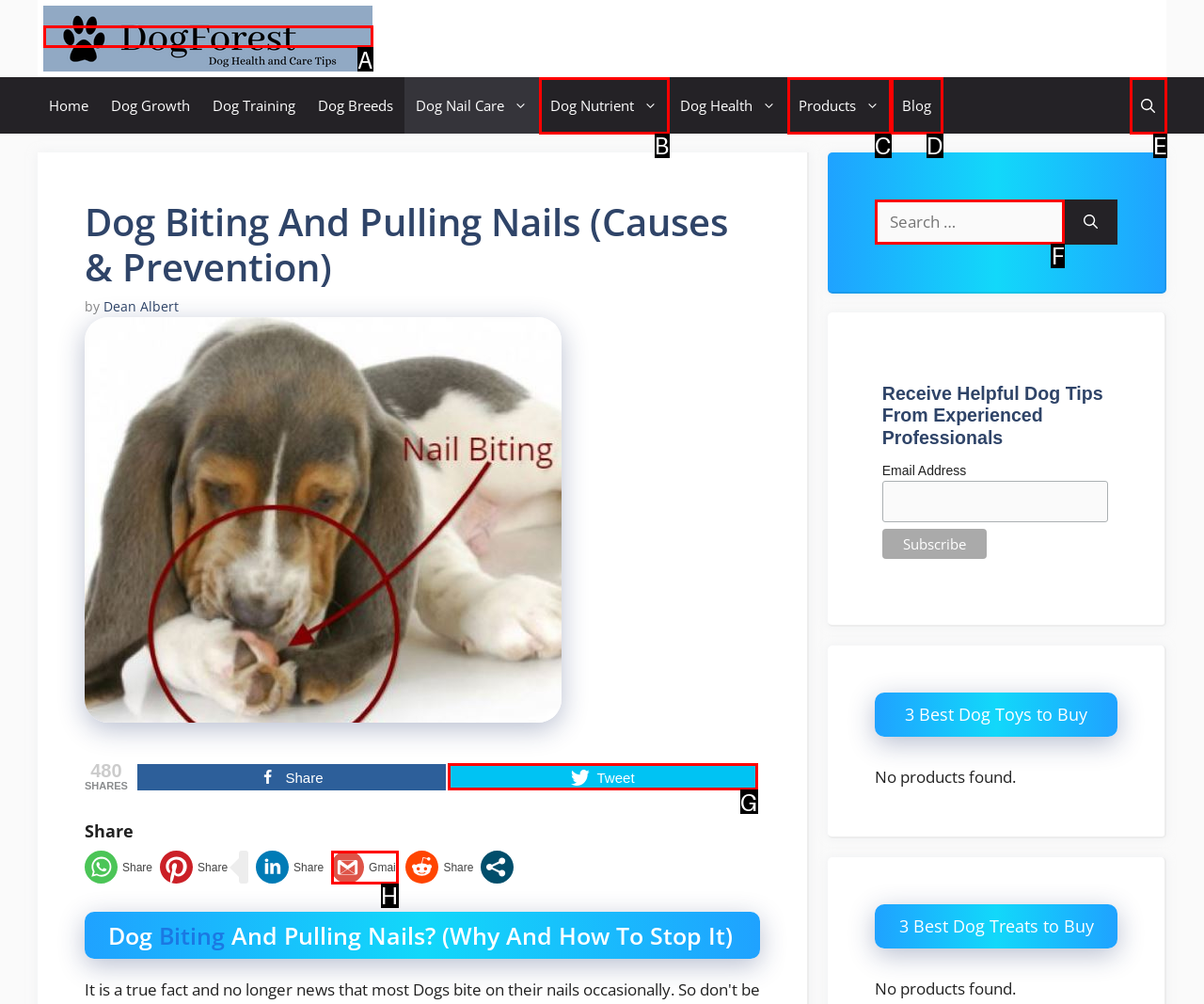To complete the task: Click on the HOME link, which option should I click? Answer with the appropriate letter from the provided choices.

None